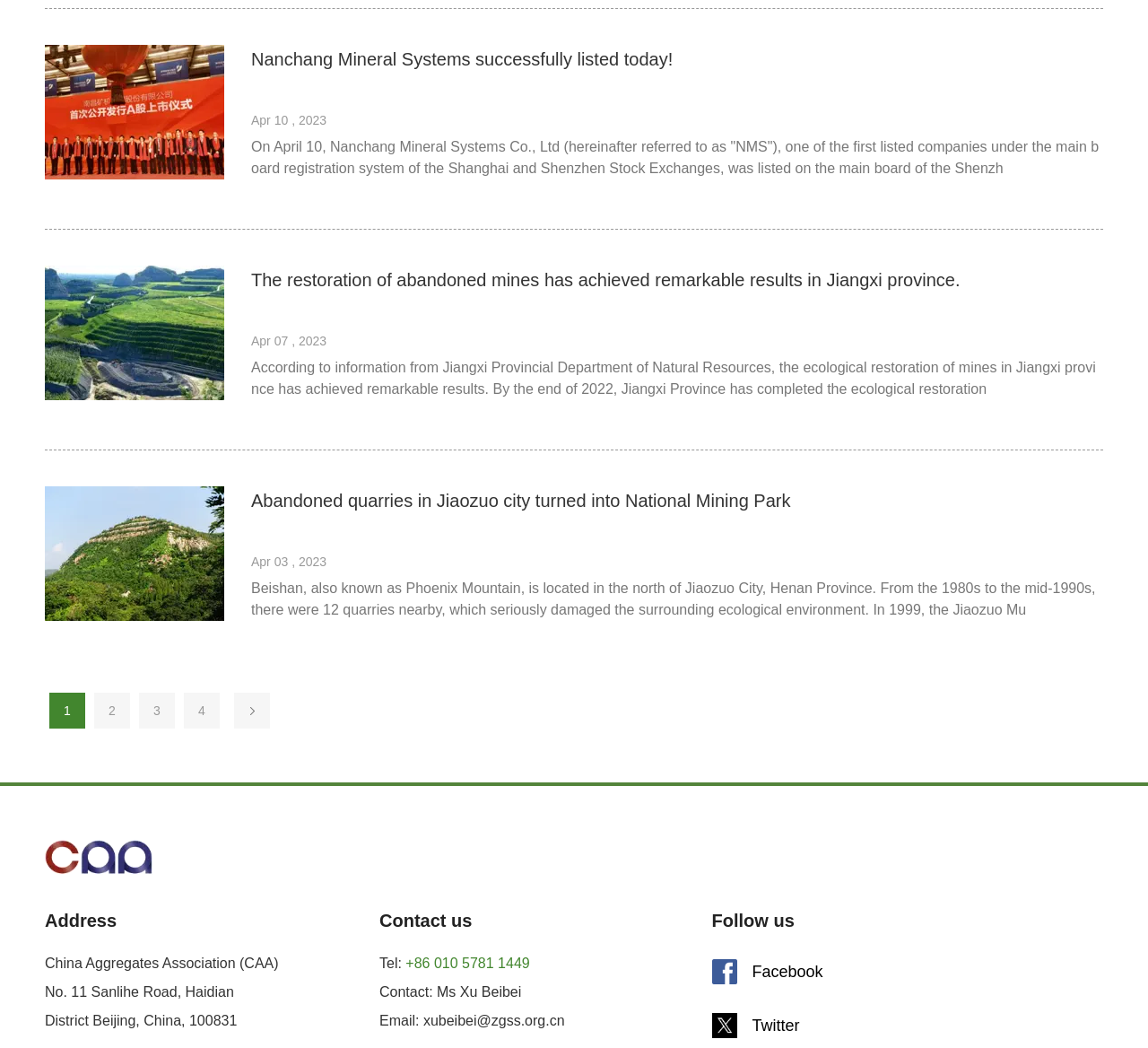Find the bounding box coordinates of the area that needs to be clicked in order to achieve the following instruction: "Visit the page about abandoned quarries in Jiaozuo city". The coordinates should be specified as four float numbers between 0 and 1, i.e., [left, top, right, bottom].

[0.039, 0.464, 0.195, 0.592]